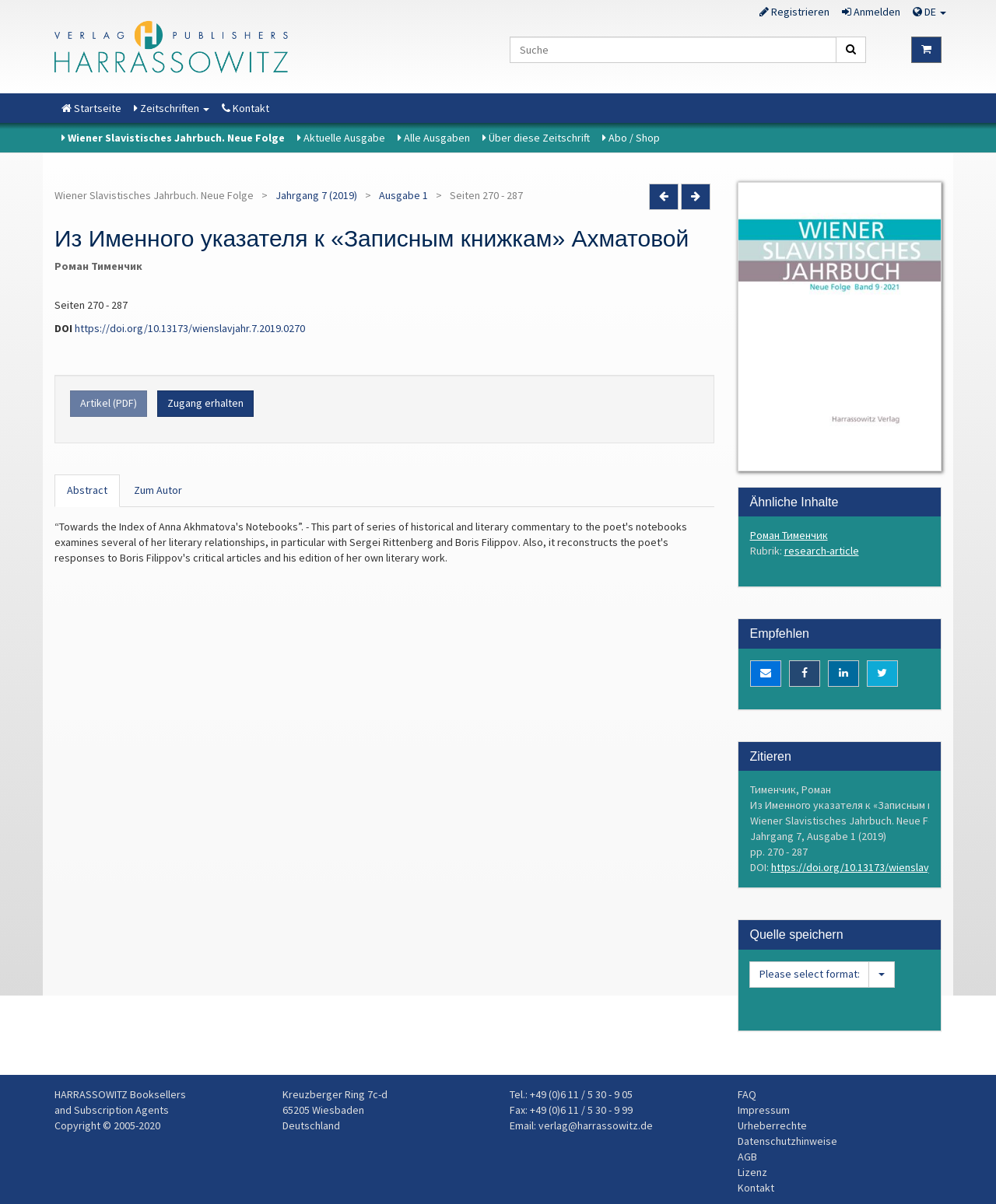Based on the image, please respond to the question with as much detail as possible:
How many pages does the article have?

The number of pages can be found in the static text element below the DOI, which reads 'Seiten 270 - 287', indicating that the article spans 18 pages.